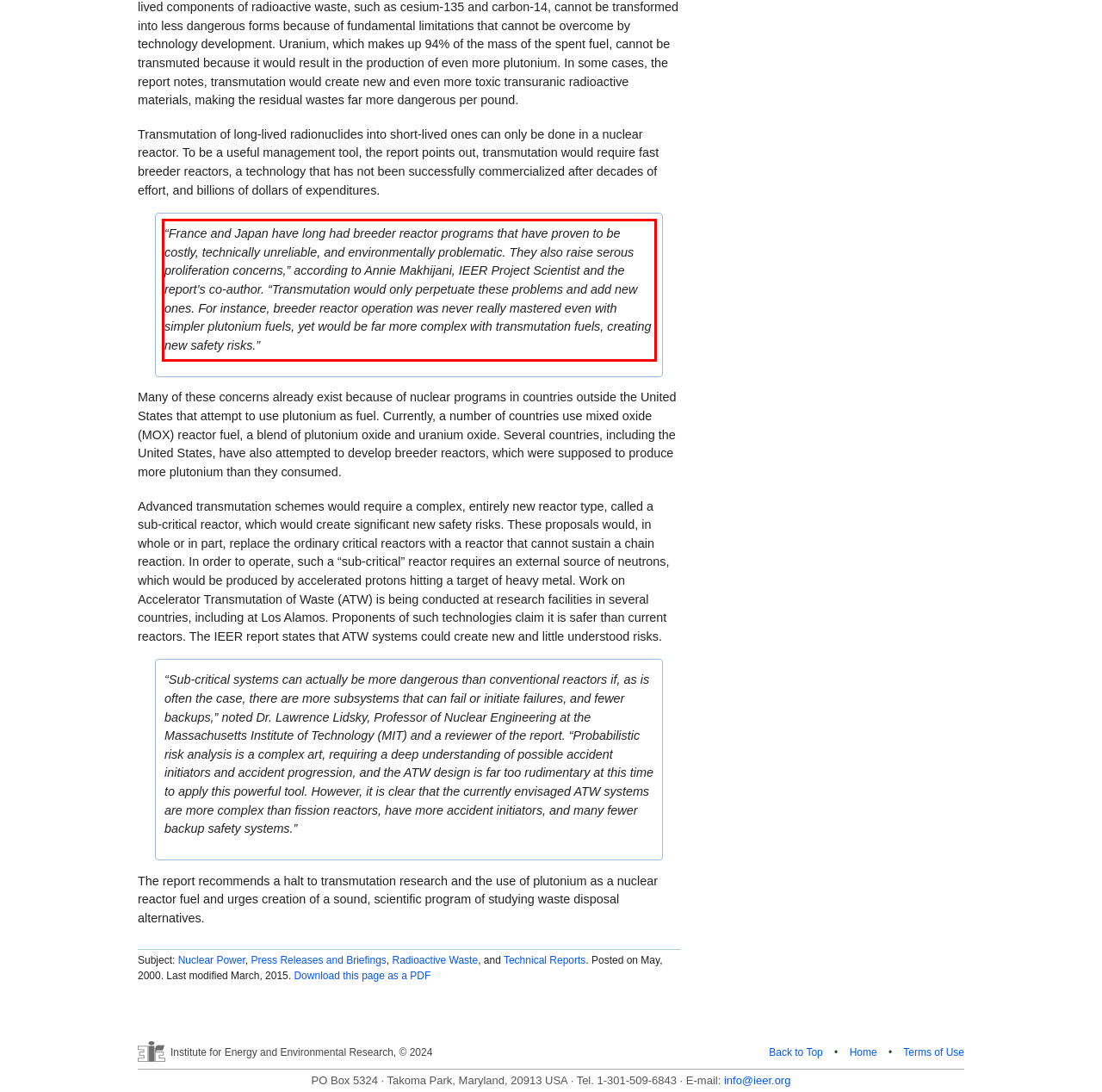Within the provided webpage screenshot, find the red rectangle bounding box and perform OCR to obtain the text content.

“France and Japan have long had breeder reactor programs that have proven to be costly, technically unreliable, and environmentally problematic. They also raise serous proliferation concerns,” according to Annie Makhijani, IEER Project Scientist and the report’s co-author. “Transmutation would only perpetuate these problems and add new ones. For instance, breeder reactor operation was never really mastered even with simpler plutonium fuels, yet would be far more complex with transmutation fuels, creating new safety risks.”